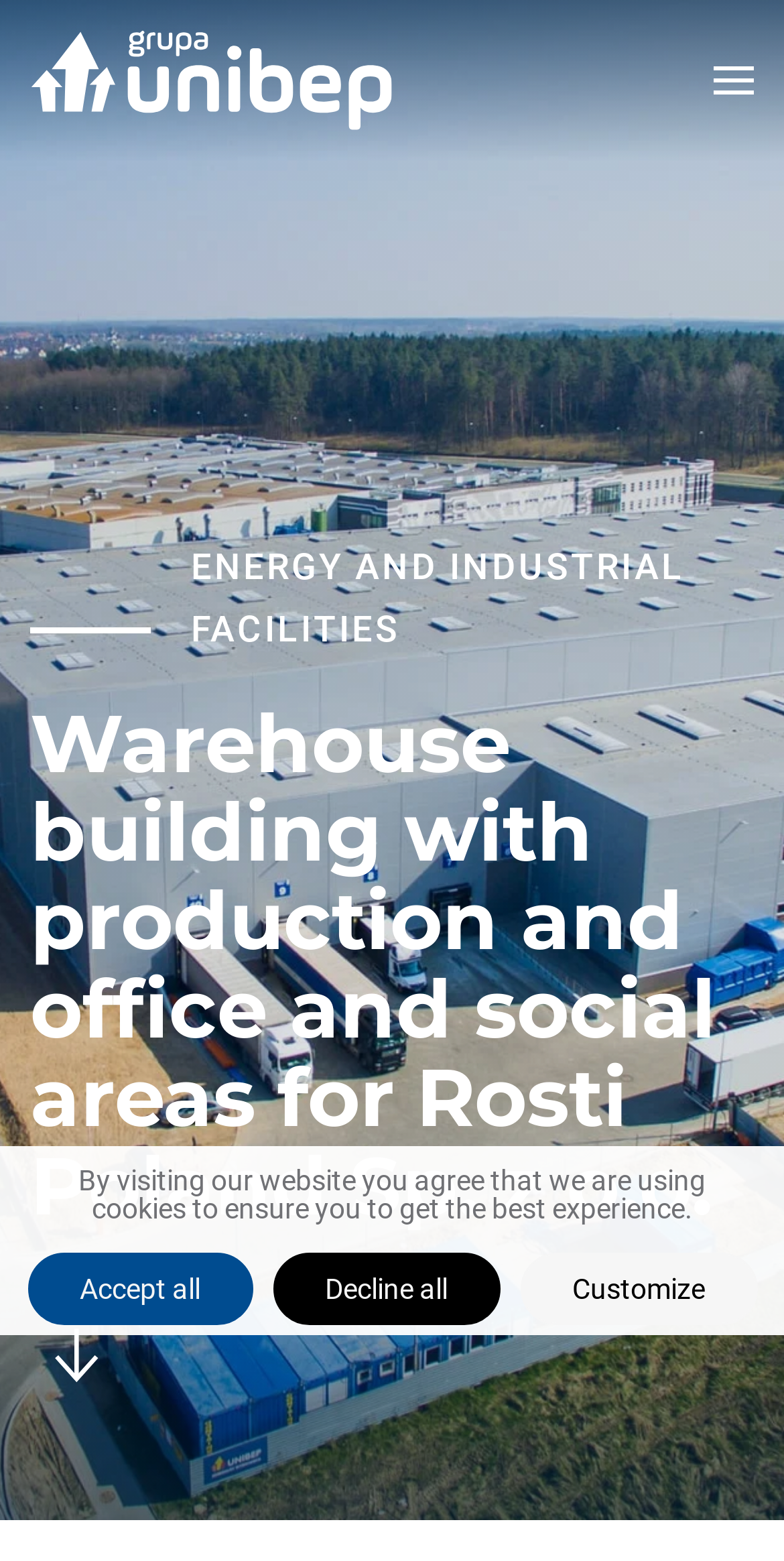Is there an image related to a warehouse building?
Using the information presented in the image, please offer a detailed response to the question.

I found an image element related to a warehouse building, which is described as 'Warehouse building with production and office and social areas for Rosti Poland Sp. z o.o.' located at the top of the webpage.